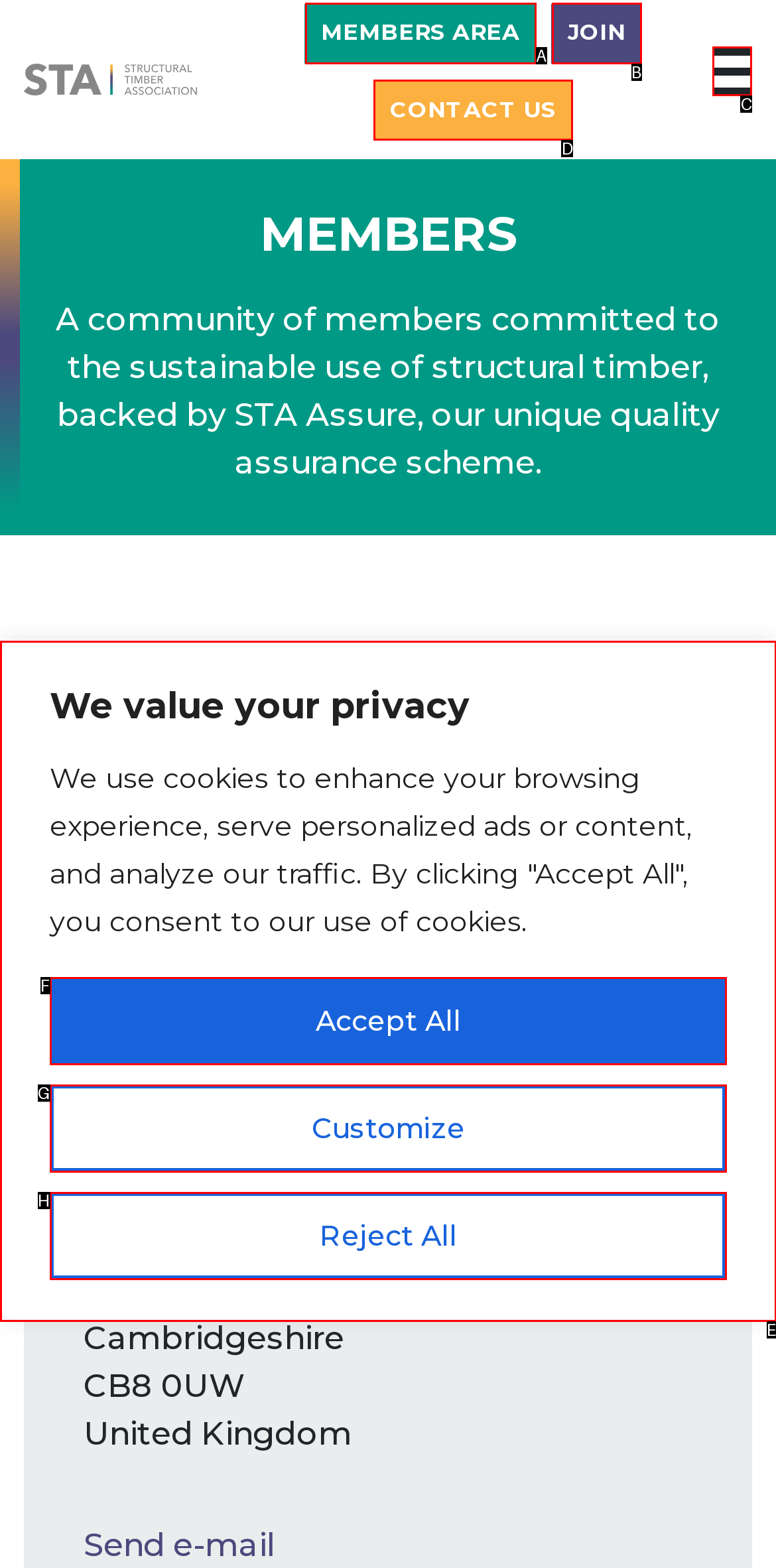Select the right option to accomplish this task: Show or hide the menu. Reply with the letter corresponding to the correct UI element.

C